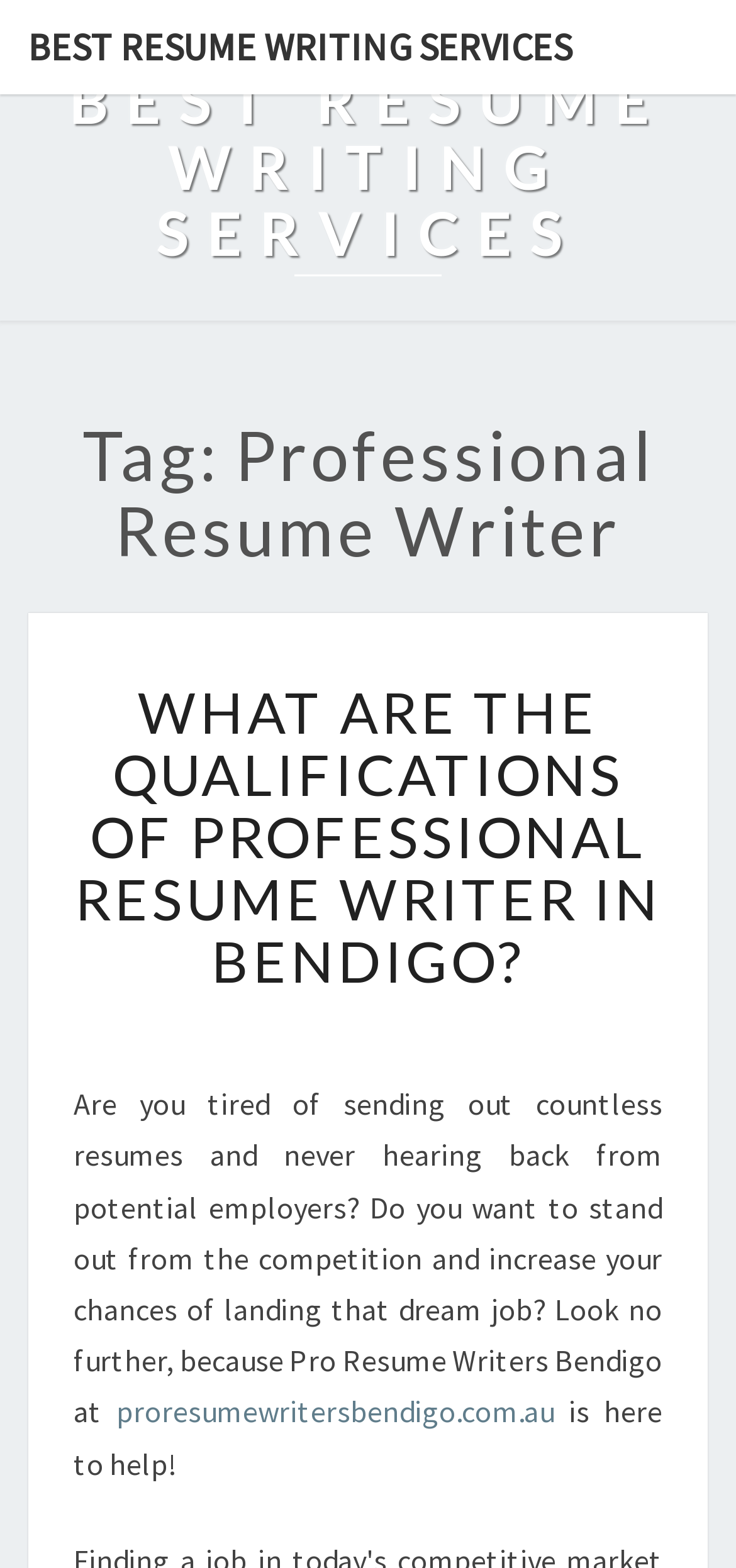Identify the bounding box for the element characterized by the following description: "Best Resume Writing Services".

[0.0, 0.0, 0.815, 0.06]